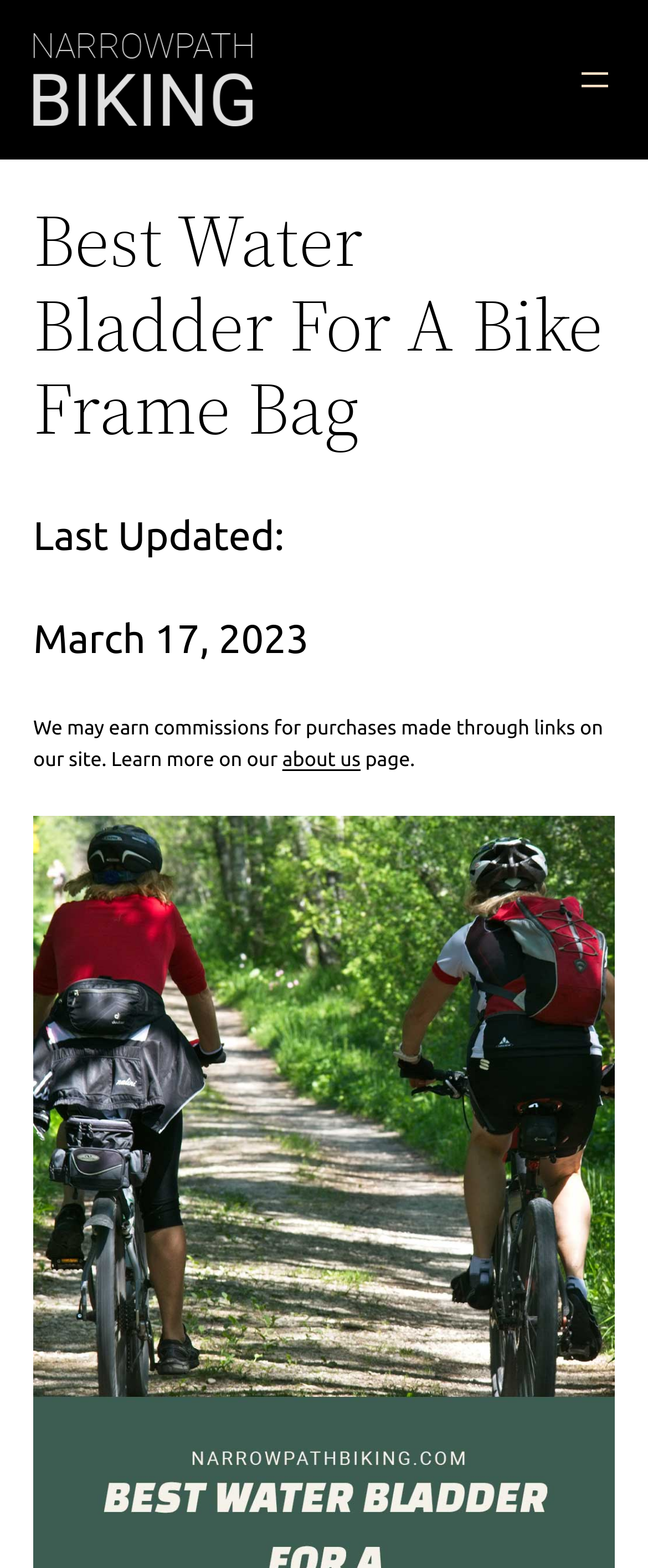What is the name of the website?
Using the information from the image, answer the question thoroughly.

I determined the name of the website by looking at the link element with the text 'Narrow Path Biking' at the top of the page, which is likely to be the website's logo or title.